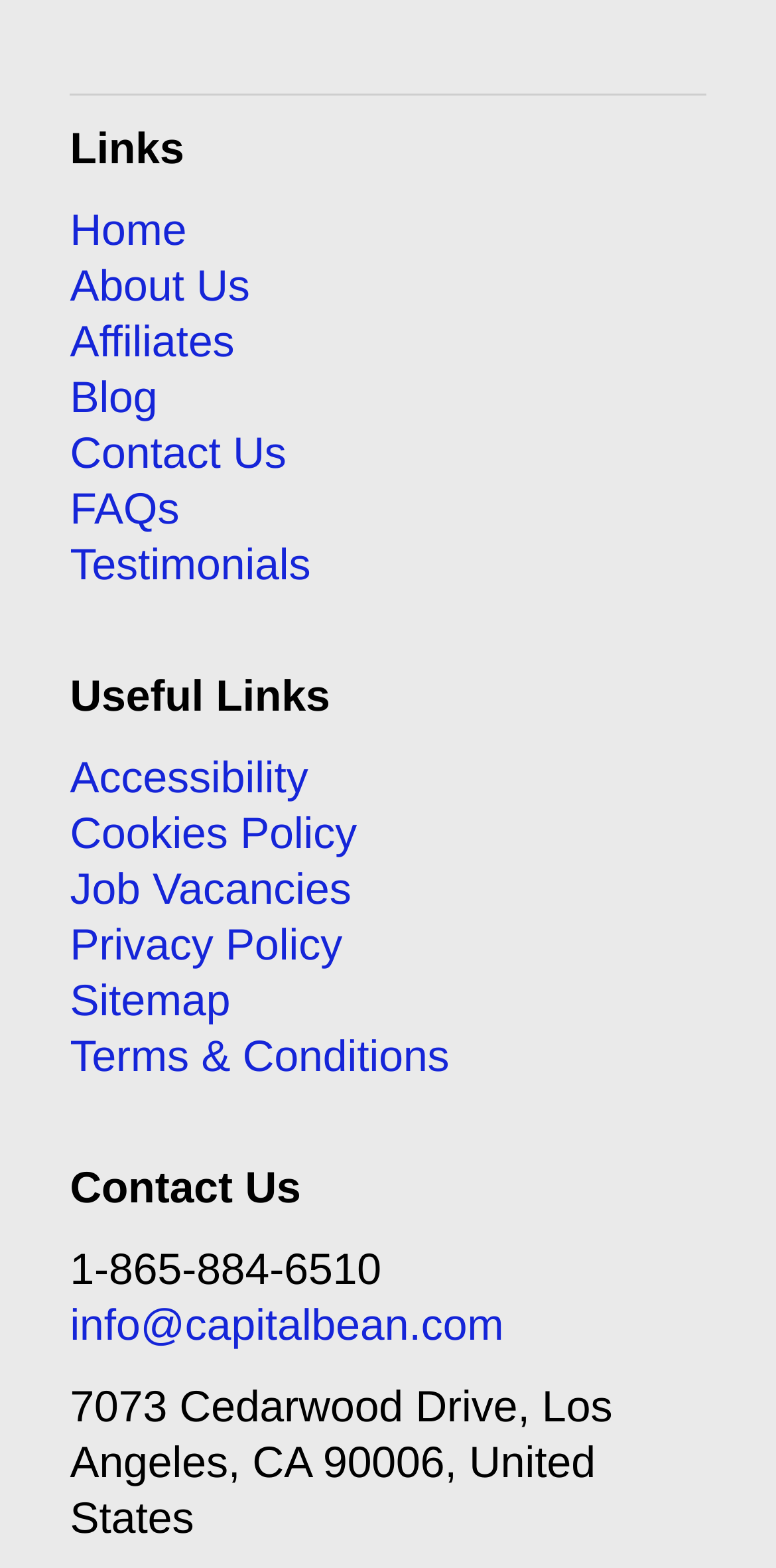Please examine the image and answer the question with a detailed explanation:
What is the email address to contact?

The email address to contact is 'info@capitalbean.com' because it is the text content of the link element with the bounding box coordinates [0.09, 0.83, 0.649, 0.861], which is located below the phone number.